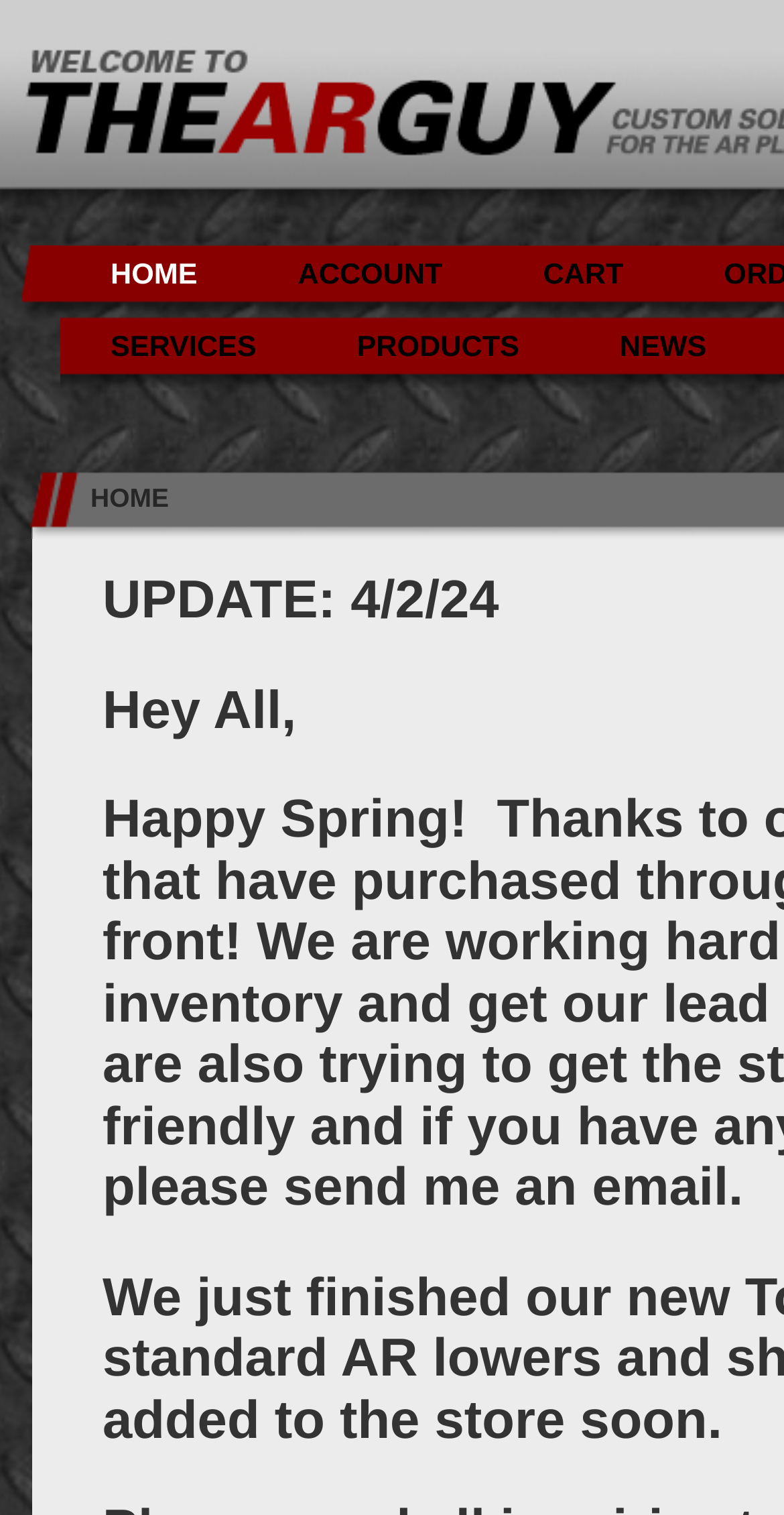Determine the bounding box for the UI element described here: "FAQ".

[0.077, 0.257, 0.268, 0.304]